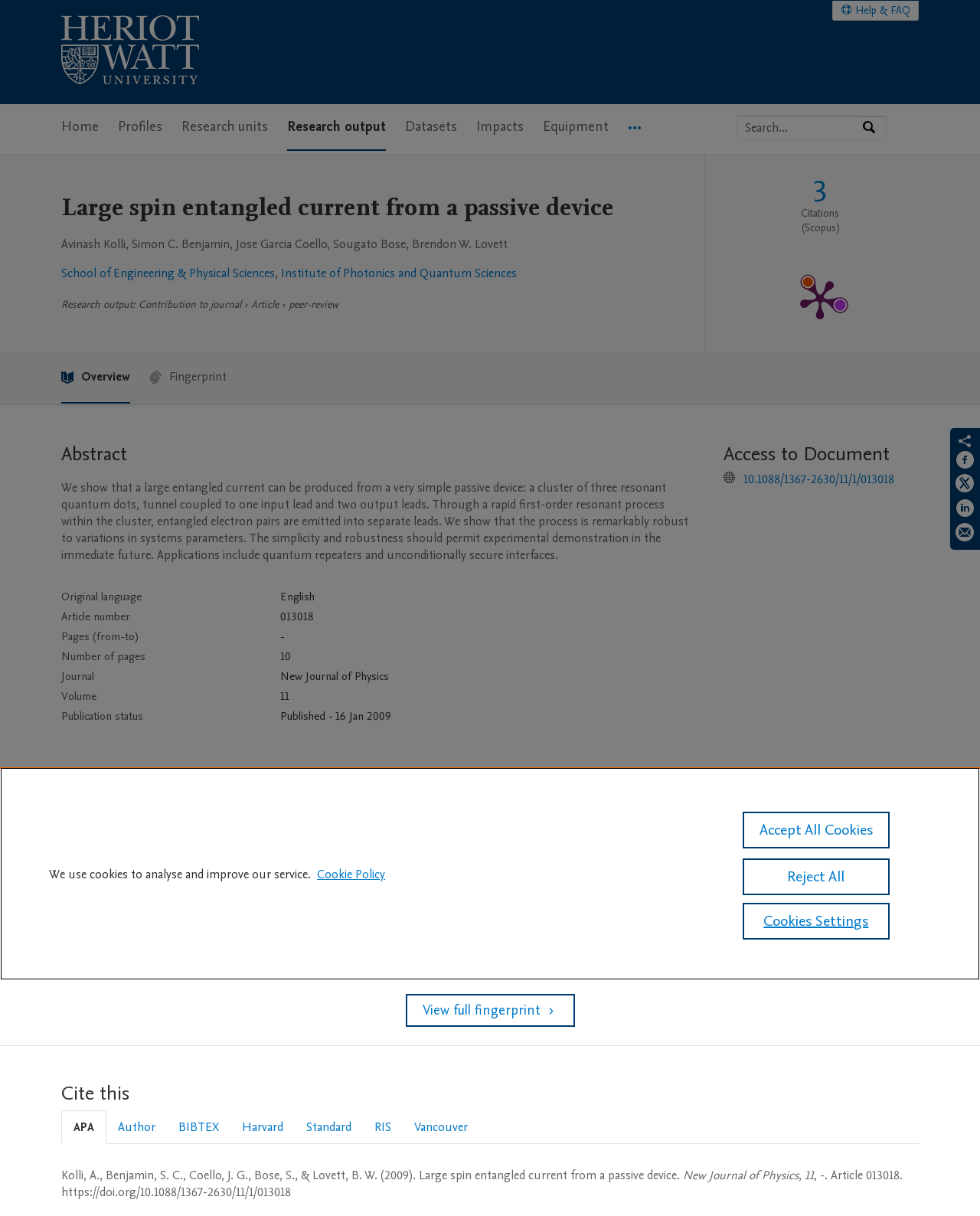Locate the bounding box coordinates of the element I should click to achieve the following instruction: "Access the document".

[0.759, 0.387, 0.913, 0.401]